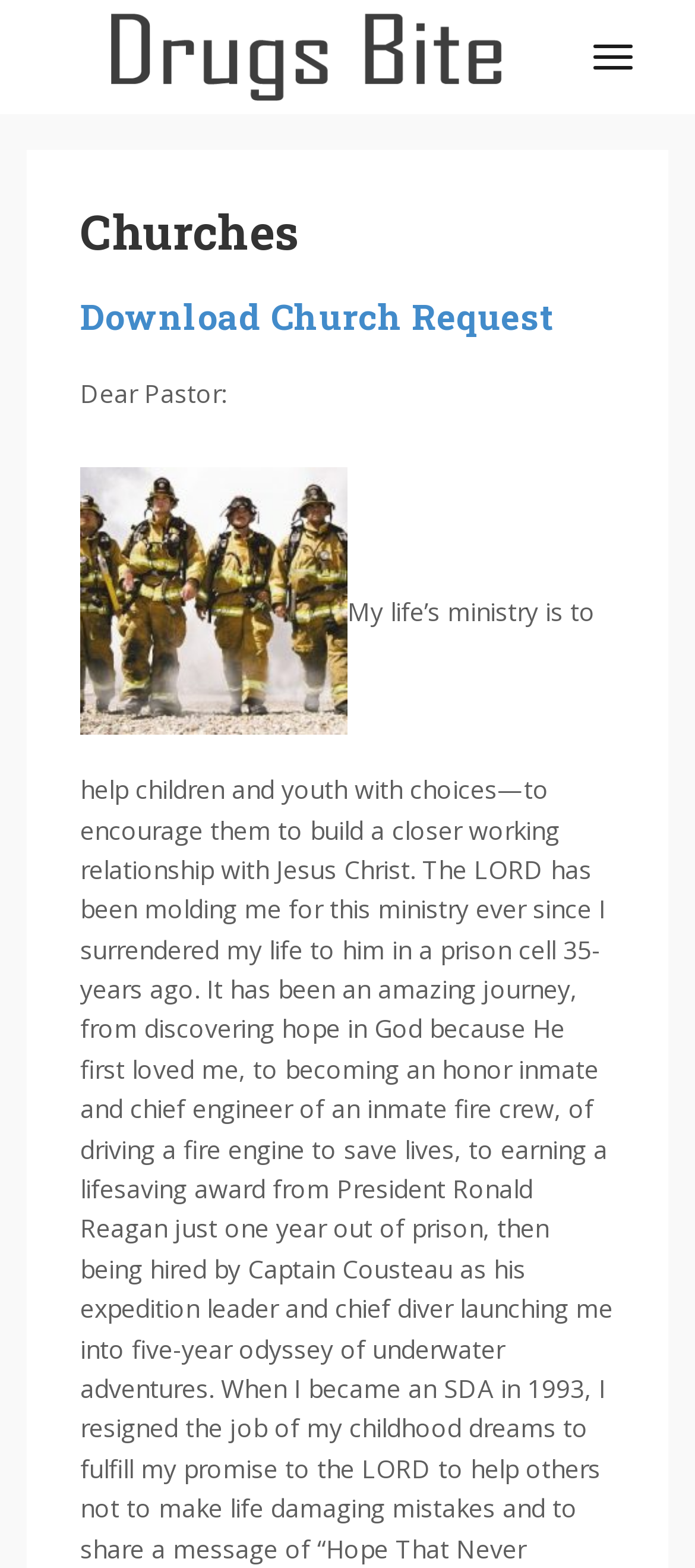Identify the bounding box for the element characterized by the following description: "title="Drugs Bite"".

[0.051, 0.024, 0.828, 0.045]